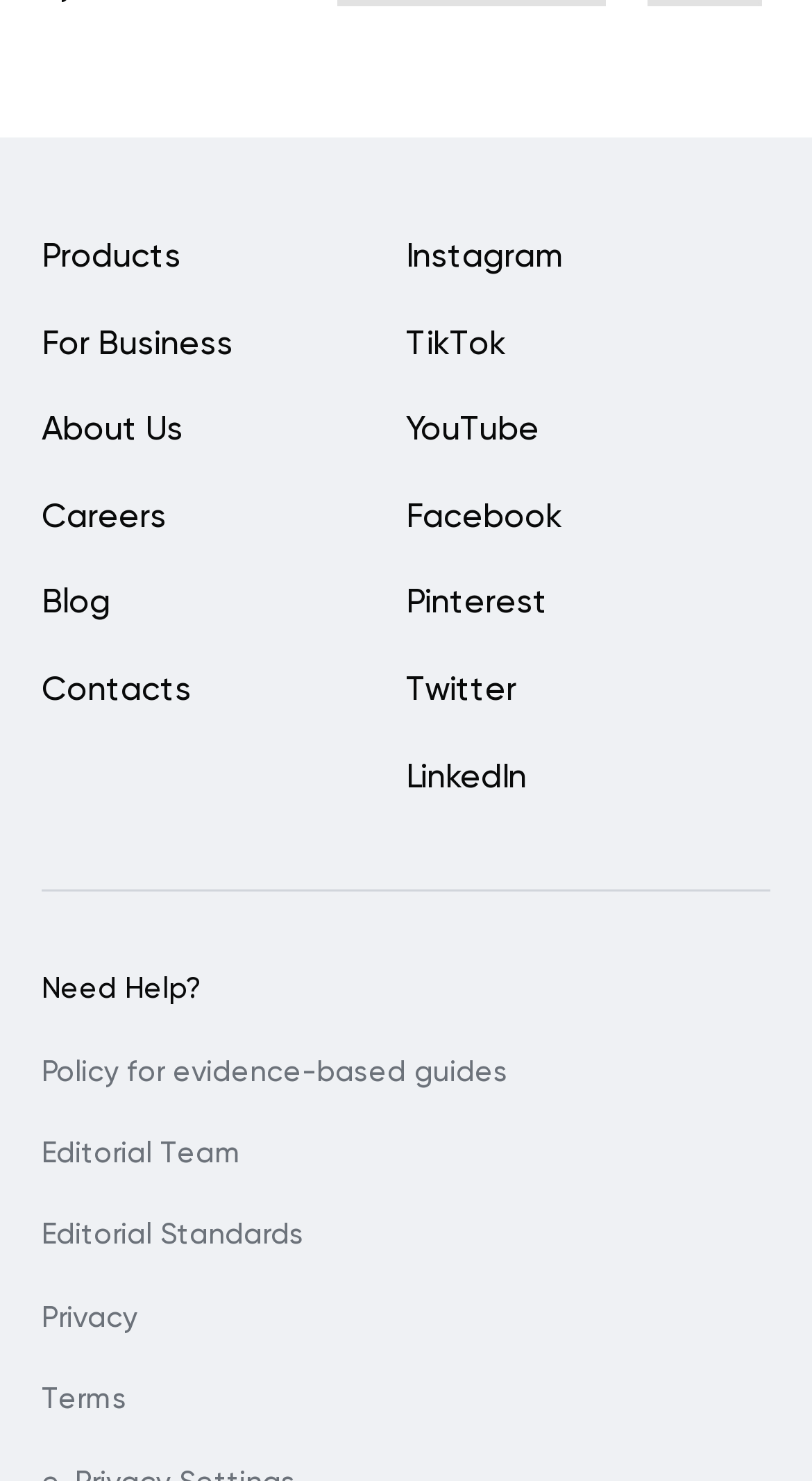Please answer the following question as detailed as possible based on the image: 
What social media platforms are listed?

I determined the answer by looking at the links on the webpage, which are 'Instagram', 'TikTok', 'YouTube', 'Facebook', 'Pinterest', 'Twitter', and 'LinkedIn', all of which are social media platforms.